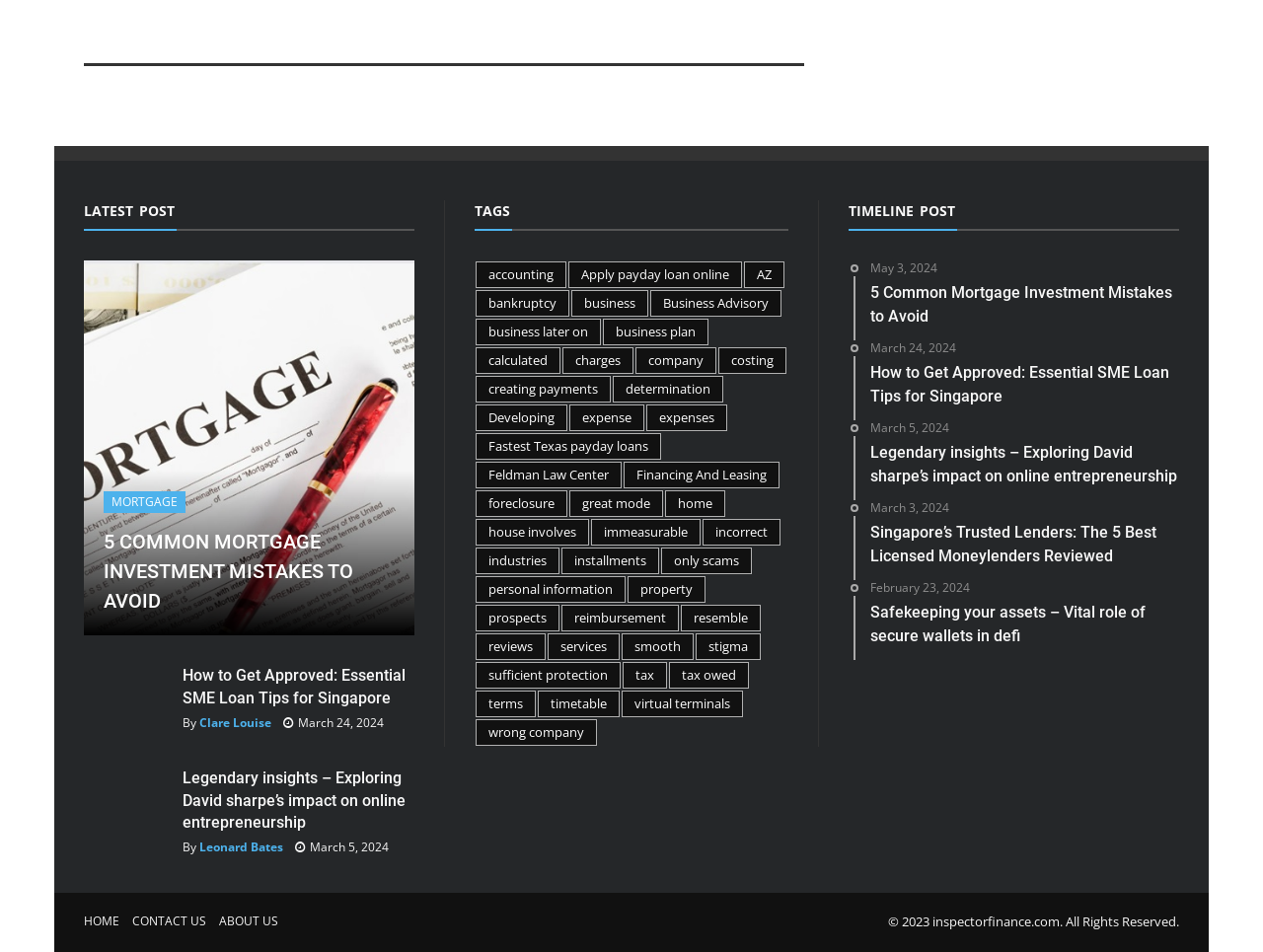Using the description: "only scams", identify the bounding box of the corresponding UI element in the screenshot.

[0.523, 0.575, 0.595, 0.603]